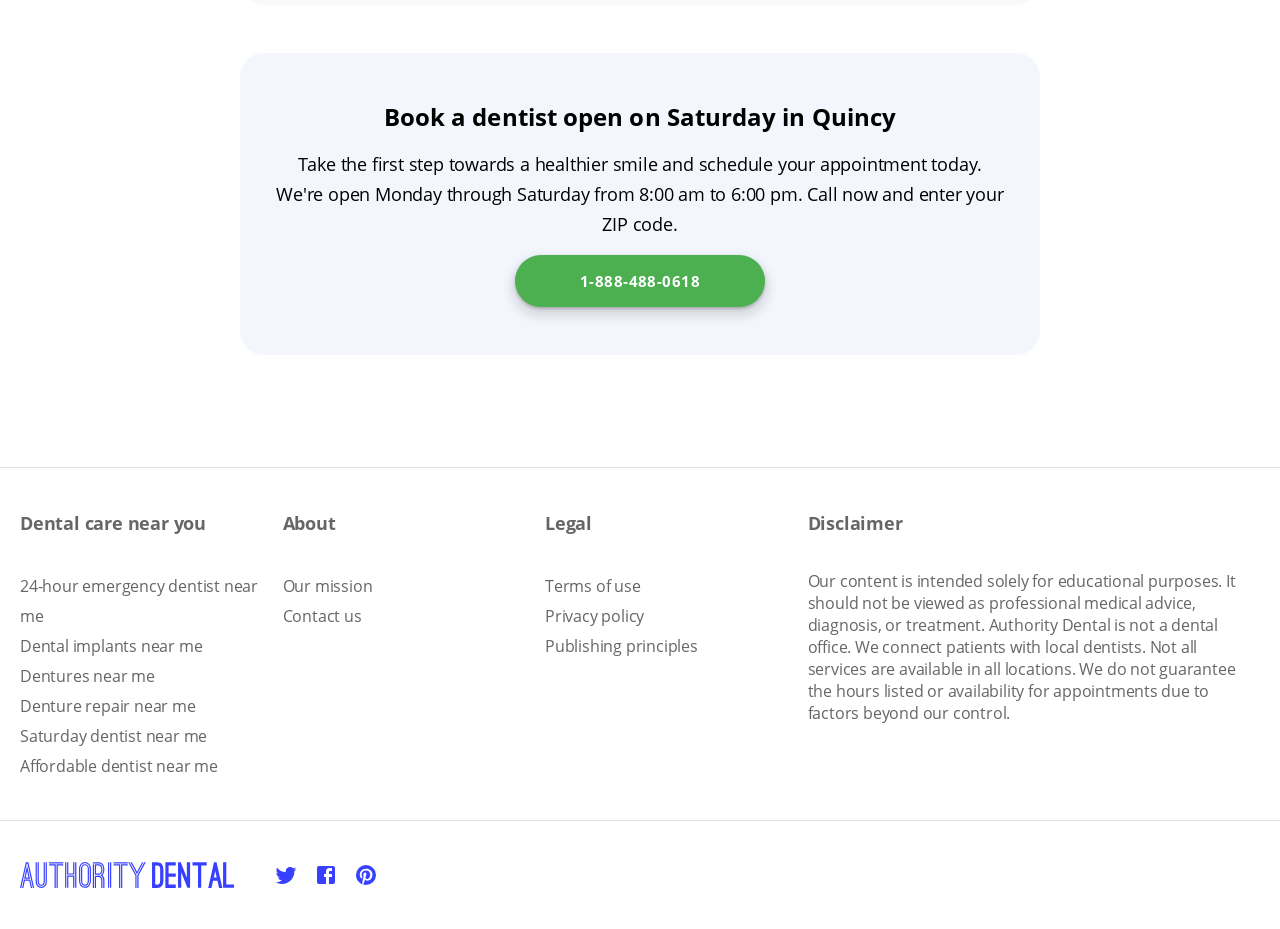Please identify the bounding box coordinates of the element's region that needs to be clicked to fulfill the following instruction: "Click on 'DENTAL CARE'". The bounding box coordinates should consist of four float numbers between 0 and 1, i.e., [left, top, right, bottom].

None